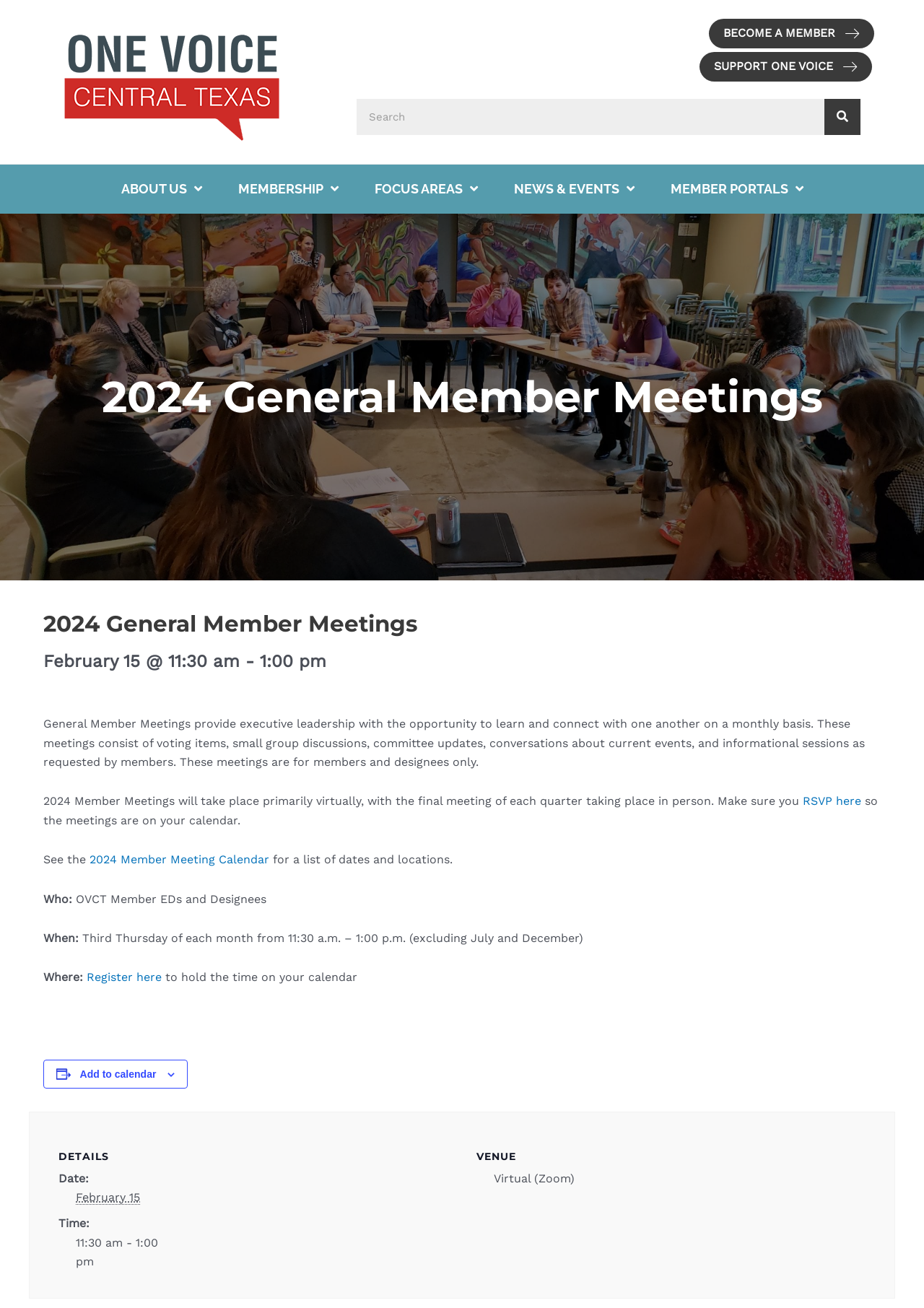Identify the bounding box of the UI element that matches this description: "Become a Member".

[0.767, 0.014, 0.946, 0.037]